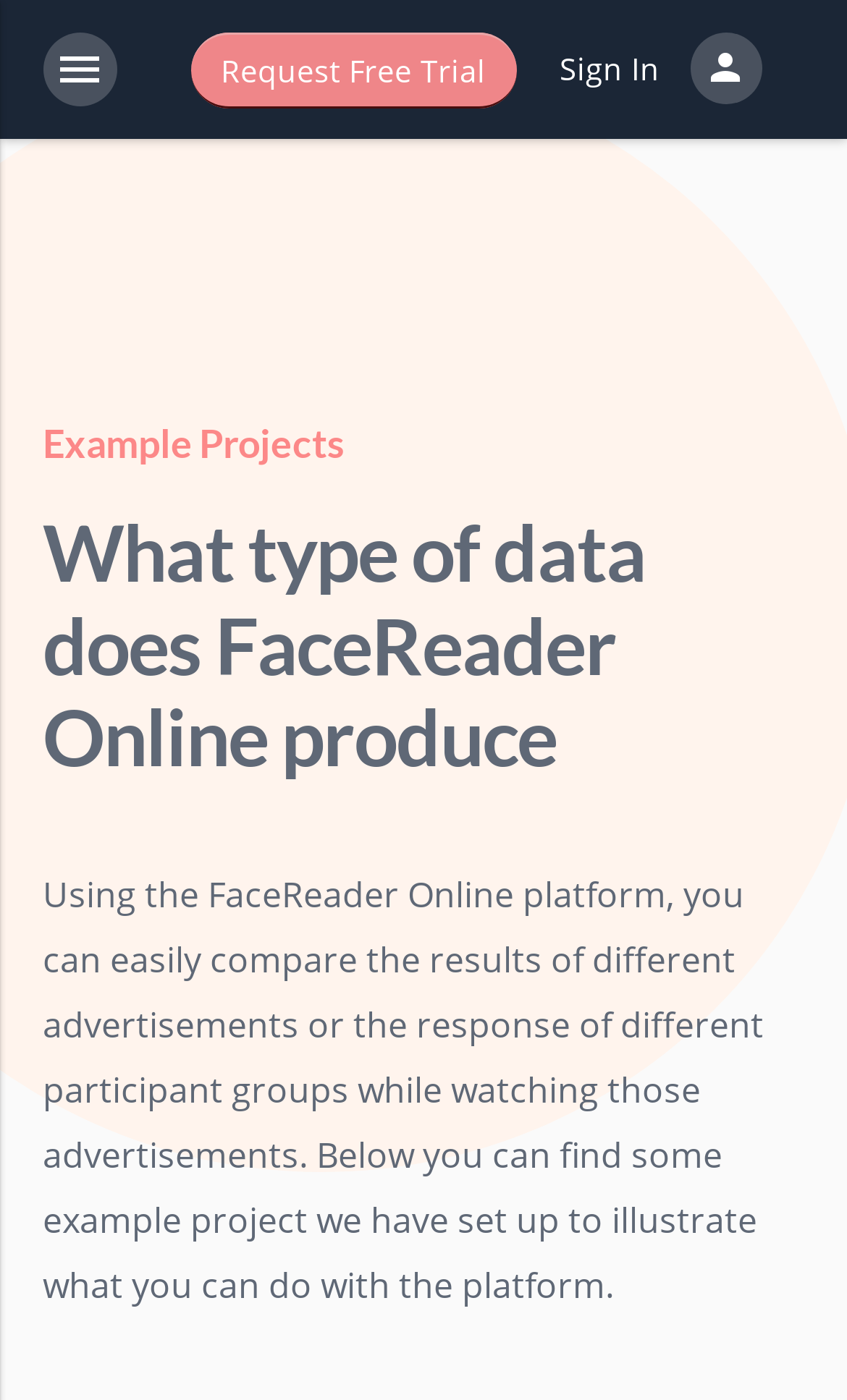What is the purpose of FaceReader Online?
Using the image, elaborate on the answer with as much detail as possible.

Based on the webpage content, FaceReader Online is a platform that can be used to analyze facial expressions, which can be incorporated into market research. This suggests that the purpose of FaceReader Online is to provide a service for facial expression analysis.